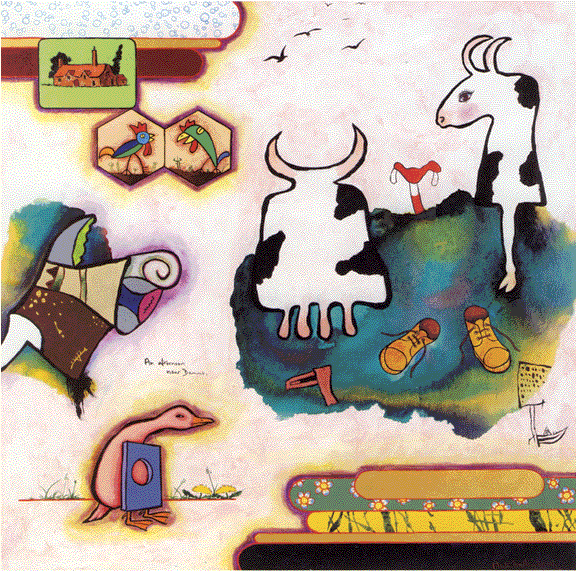What is the color of the circle on the duck's body?
Utilize the information in the image to give a detailed answer to the question.

According to the caption, the duck in the lower left corner has a prominent red circle on its body, which adds to the overall lightheartedness of the piece.